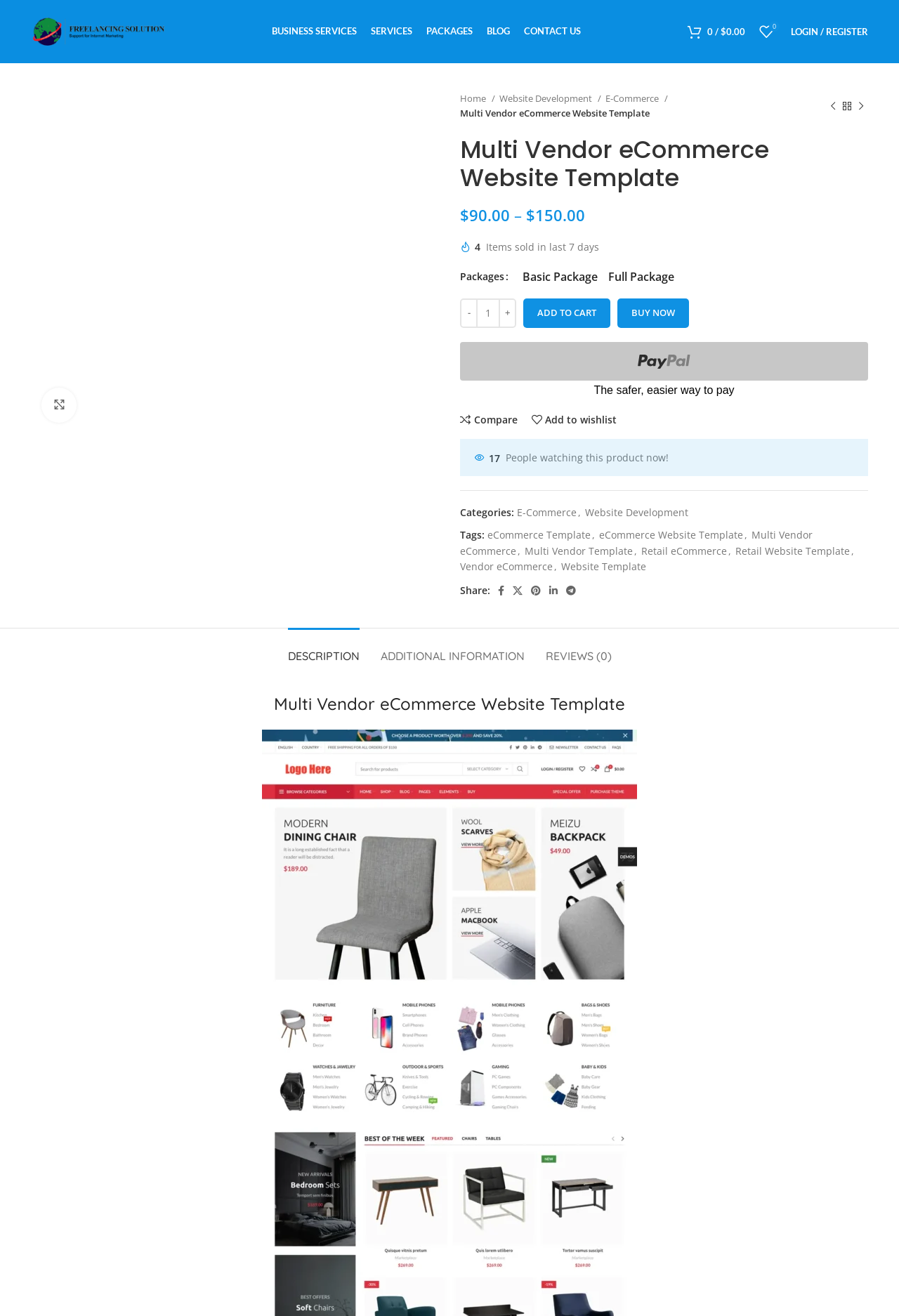Please identify the primary heading on the webpage and return its text.

Multi Vendor eCommerce Website Template